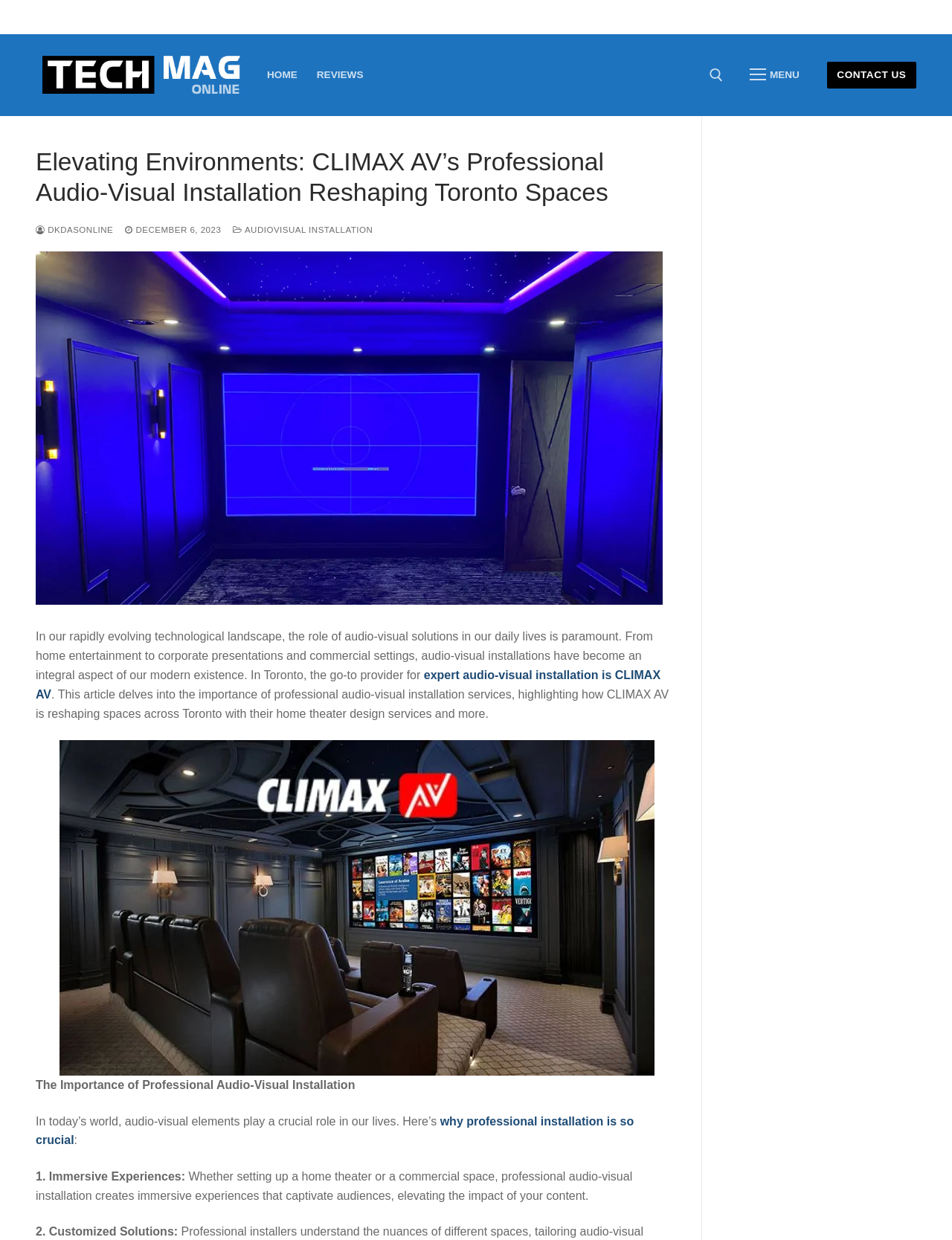What is the purpose of professional audio-visual installation?
Can you provide an in-depth and detailed response to the question?

I found the answer by reading the article content, which states that professional audio-visual installation creates immersive experiences that captivate audiences, elevating the impact of content.